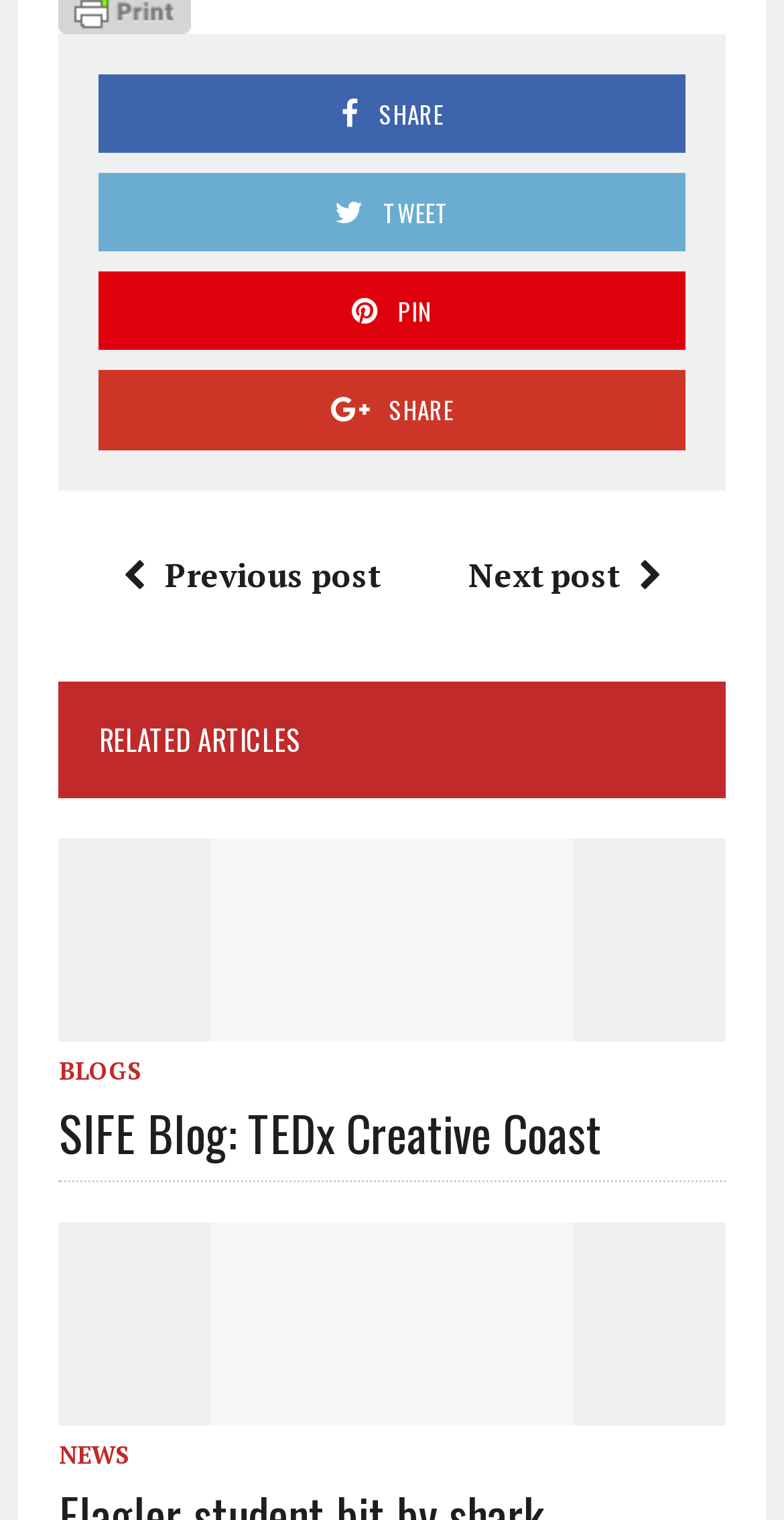What are the categories of articles?
Examine the screenshot and reply with a single word or phrase.

BLOGS, NEWS